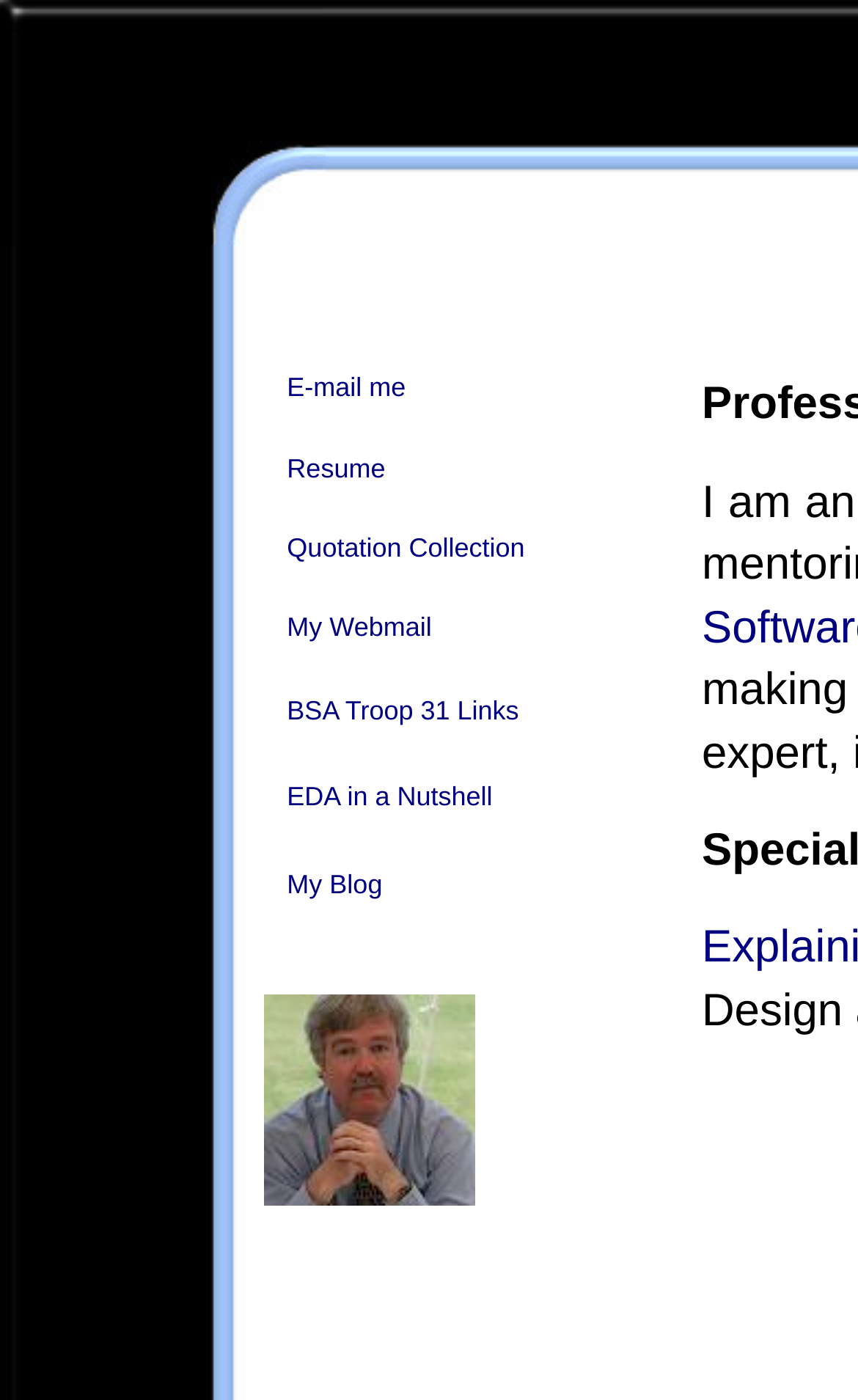How many links are on this webpage?
Using the information from the image, provide a comprehensive answer to the question.

I counted the number of links on the webpage by looking at the layout table cells and finding the elements with the type 'link'. There are 9 links in total.